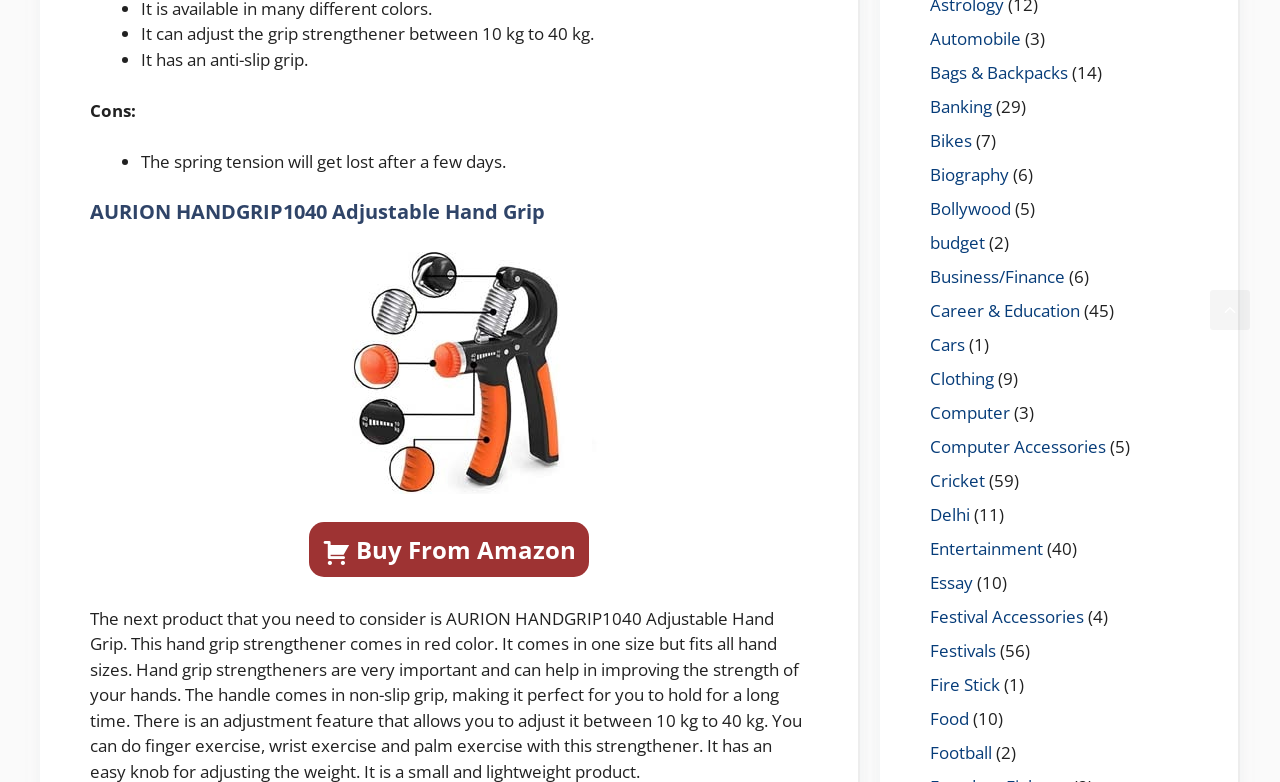Locate the bounding box coordinates of the element that needs to be clicked to carry out the instruction: "Buy From Amazon". The coordinates should be given as four float numbers ranging from 0 to 1, i.e., [left, top, right, bottom].

[0.241, 0.668, 0.46, 0.738]